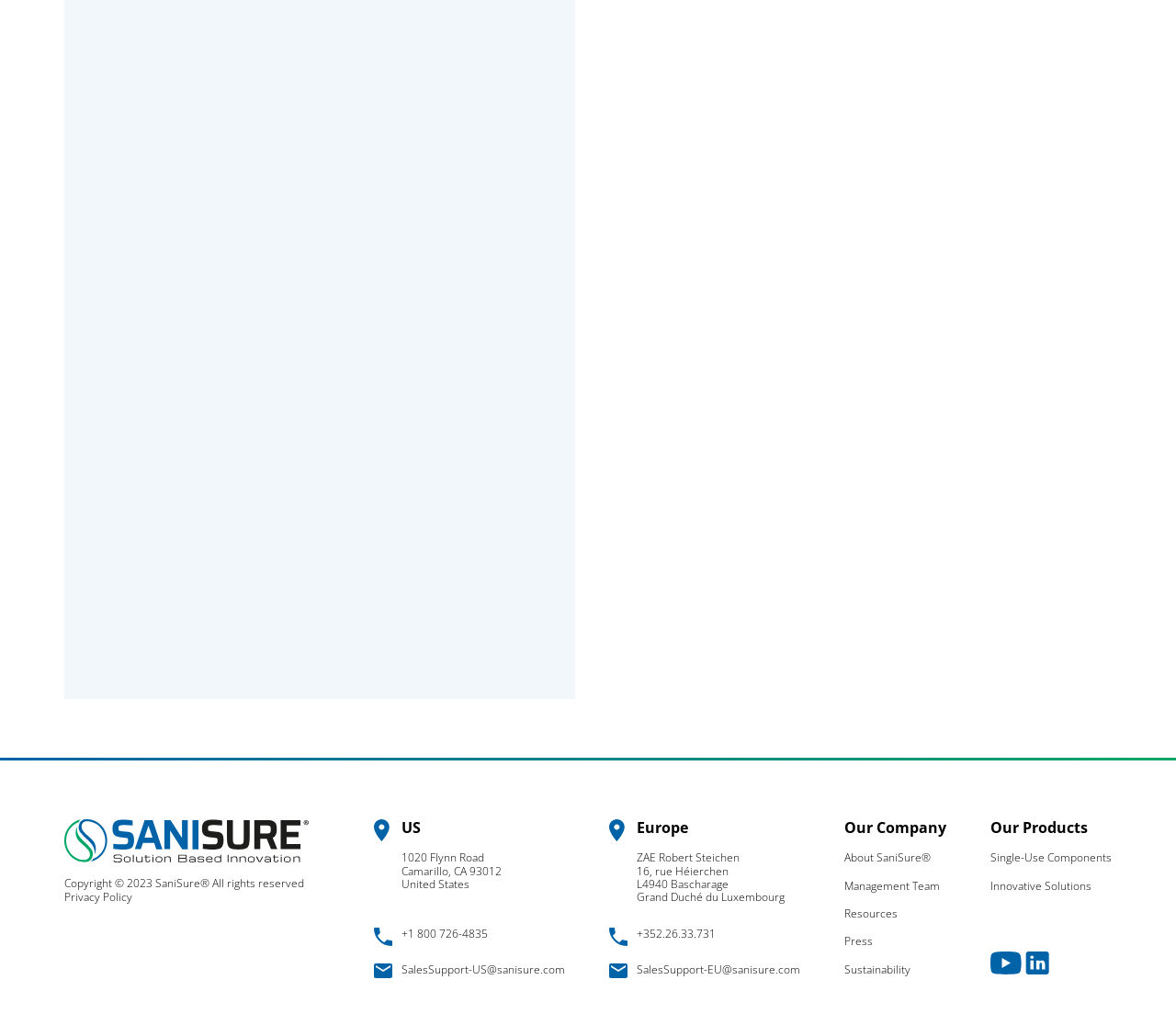Pinpoint the bounding box coordinates of the area that should be clicked to complete the following instruction: "View 'Privacy Policy'". The coordinates must be given as four float numbers between 0 and 1, i.e., [left, top, right, bottom].

[0.055, 0.858, 0.112, 0.873]